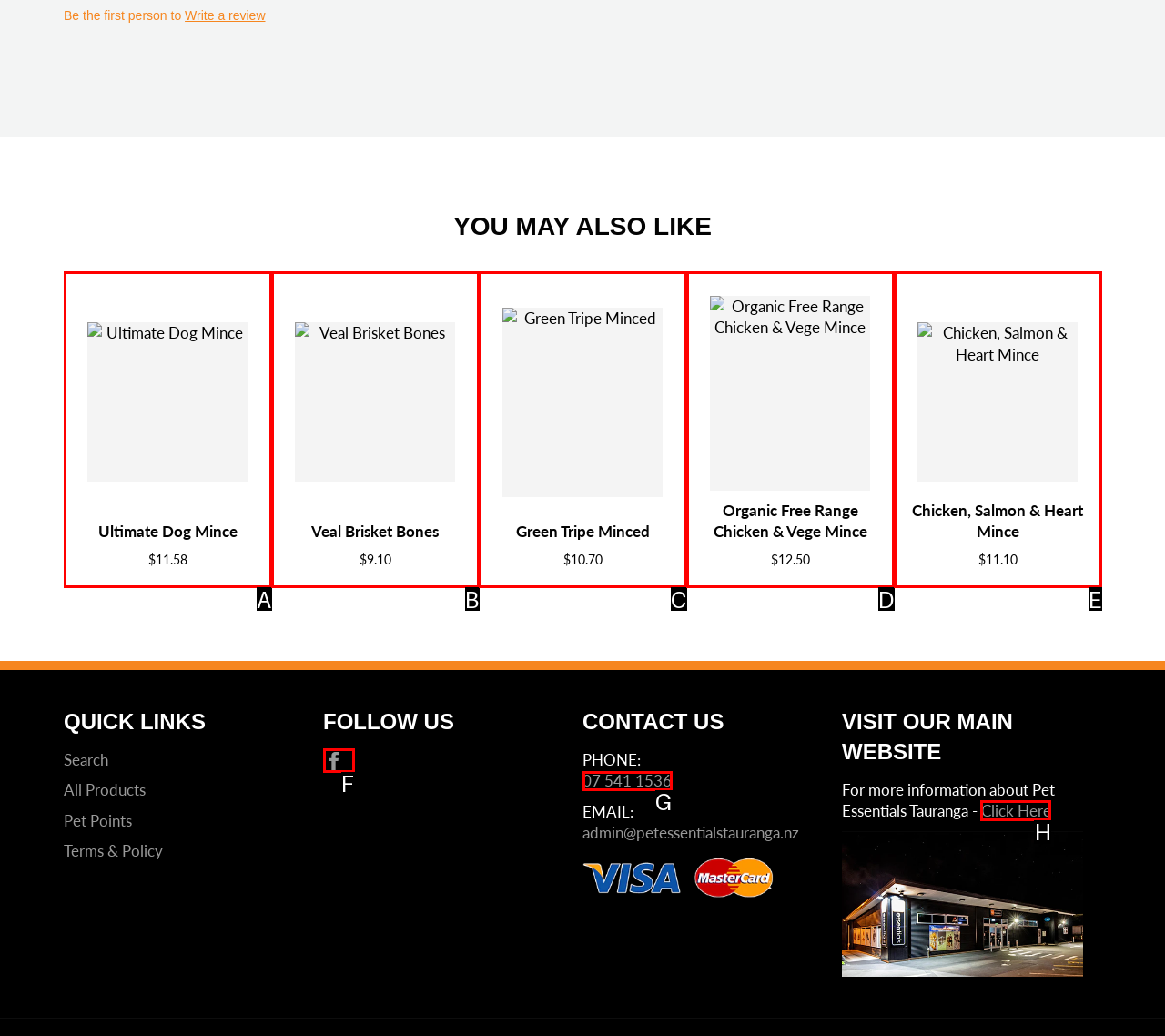Indicate the HTML element that should be clicked to perform the task: Visit Pet Essentials Tauranga main website Reply with the letter corresponding to the chosen option.

H